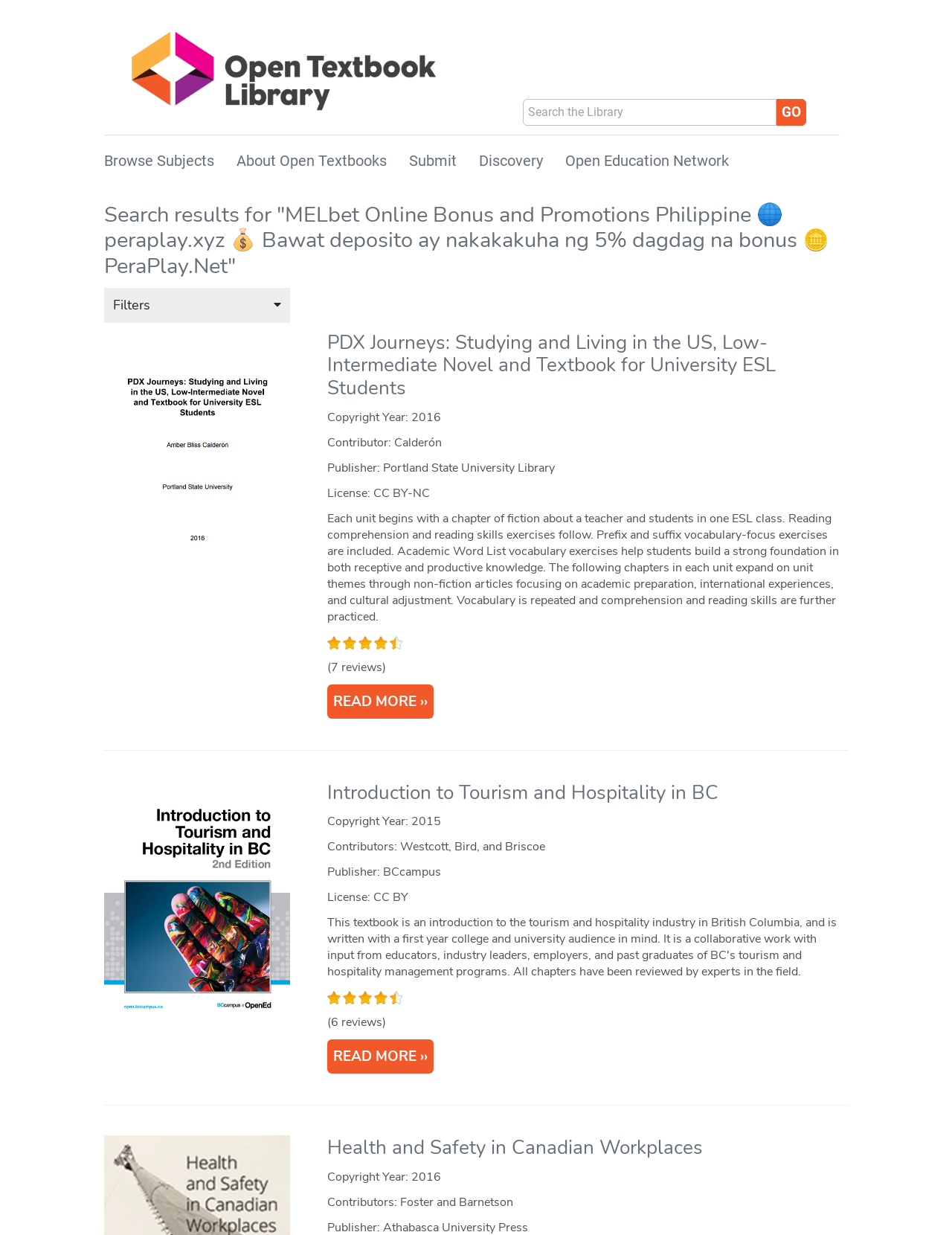Give a one-word or short phrase answer to this question: 
How many stars does Introduction to Tourism and Hospitality in BC have?

4.5